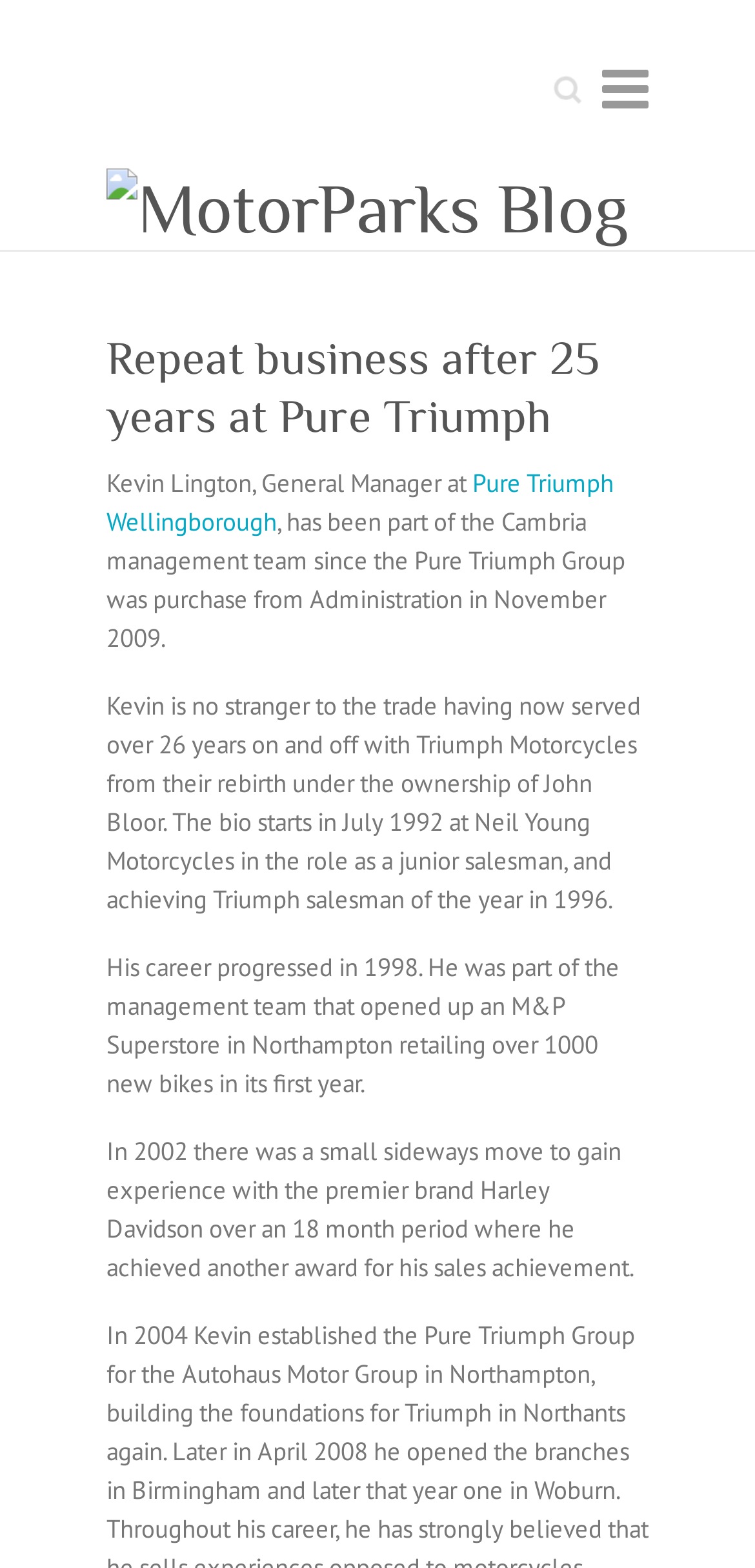How many new bikes did the M&P Superstore in Northampton retail in its first year?
Look at the image and answer with only one word or phrase.

over 1000